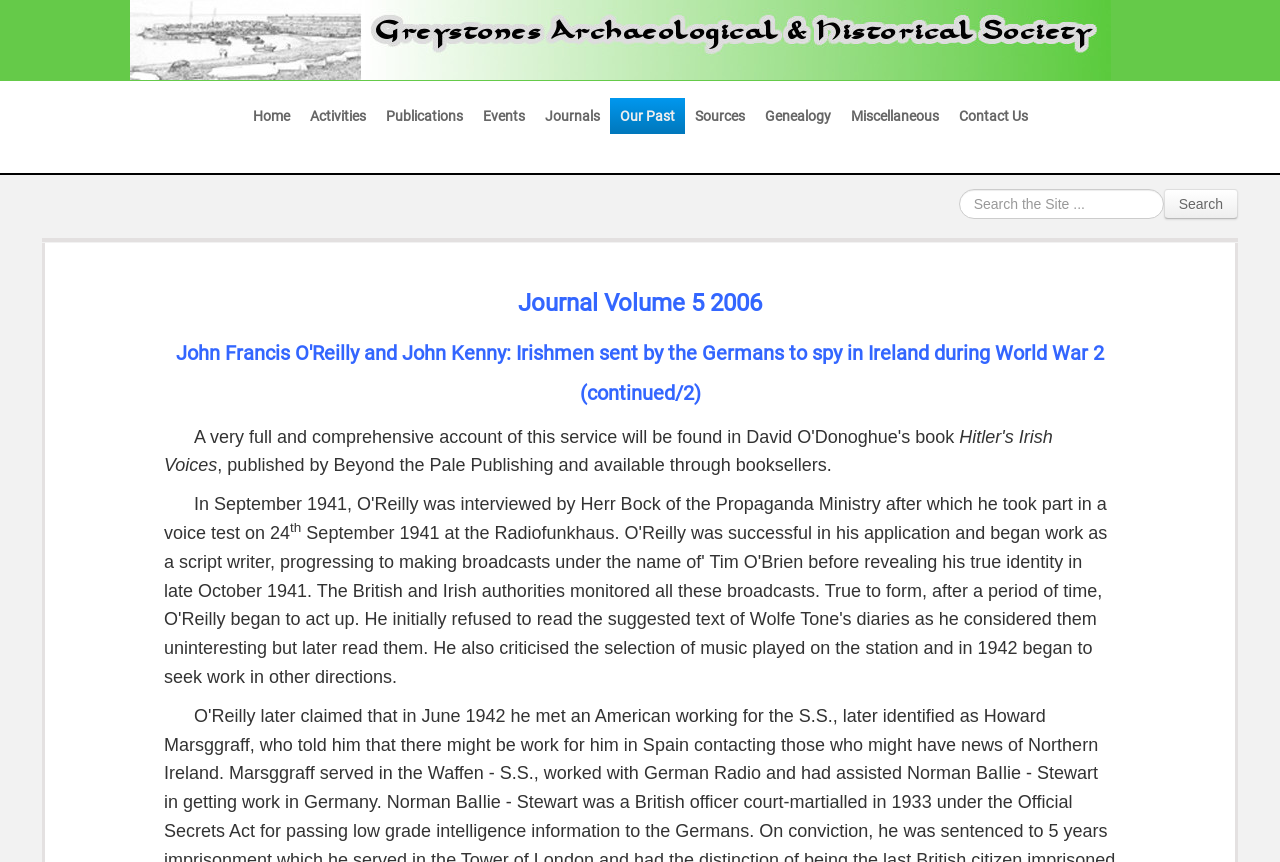Find the bounding box coordinates of the element I should click to carry out the following instruction: "go to previous page".

None